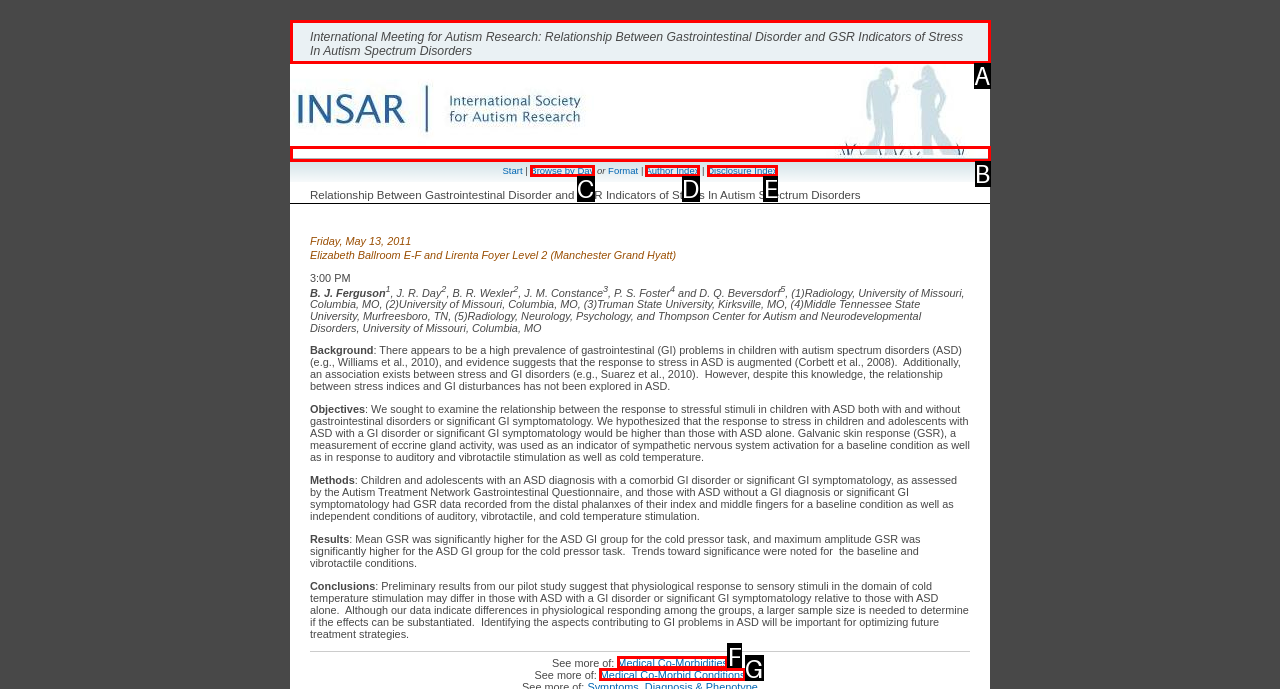Select the letter of the HTML element that best fits the description: Browse by Day
Answer with the corresponding letter from the provided choices.

C